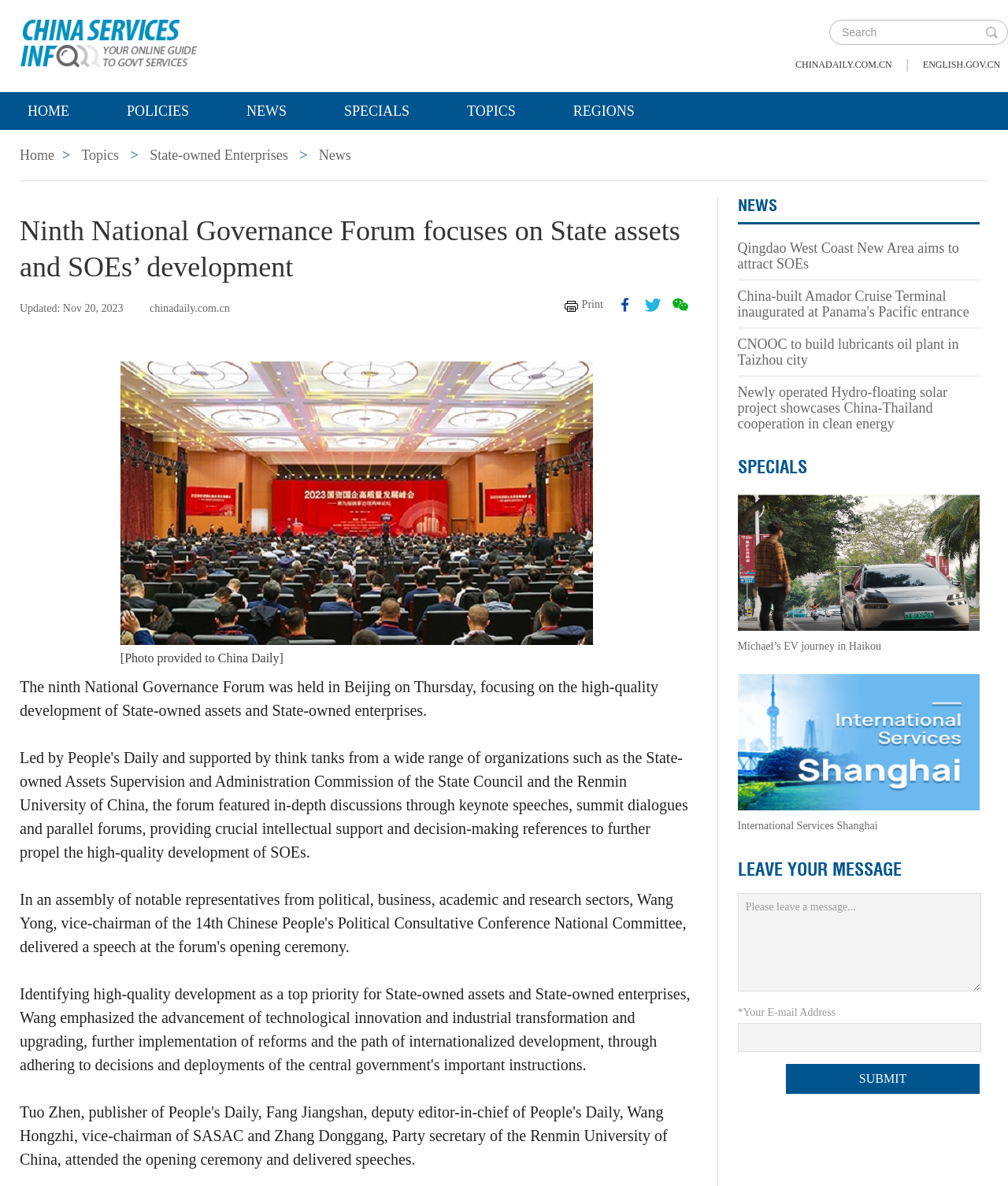Can you look at the image and give a comprehensive answer to the question:
What is the function of the button at the bottom of the webpage?

The function of the button at the bottom of the webpage can be determined by reading the text on the button, which says 'SUBMIT', suggesting that users can submit their messages or comments by clicking on it.